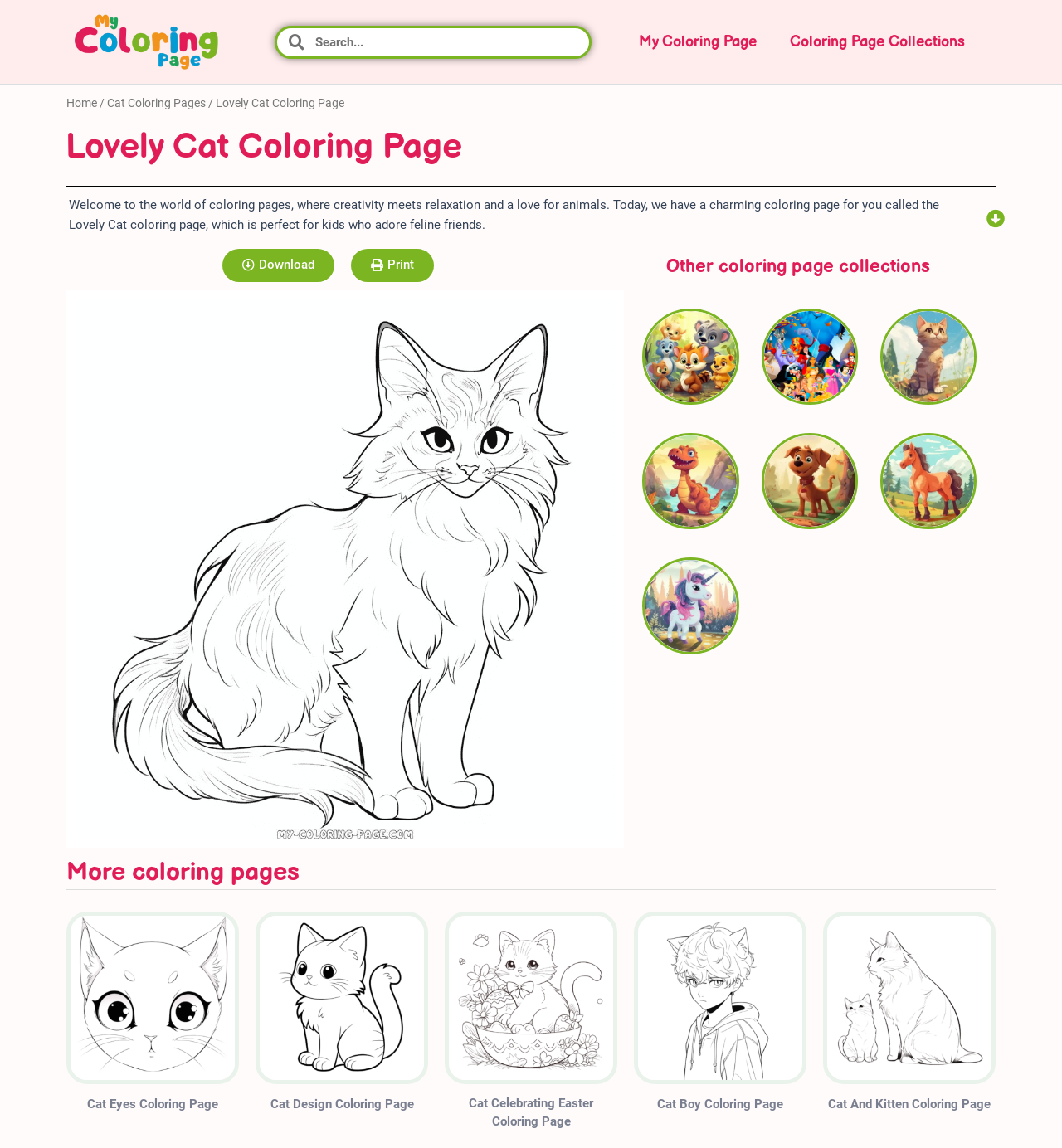Could you locate the bounding box coordinates for the section that should be clicked to accomplish this task: "Go to the Cat eyes coloring page".

[0.062, 0.794, 0.225, 0.944]